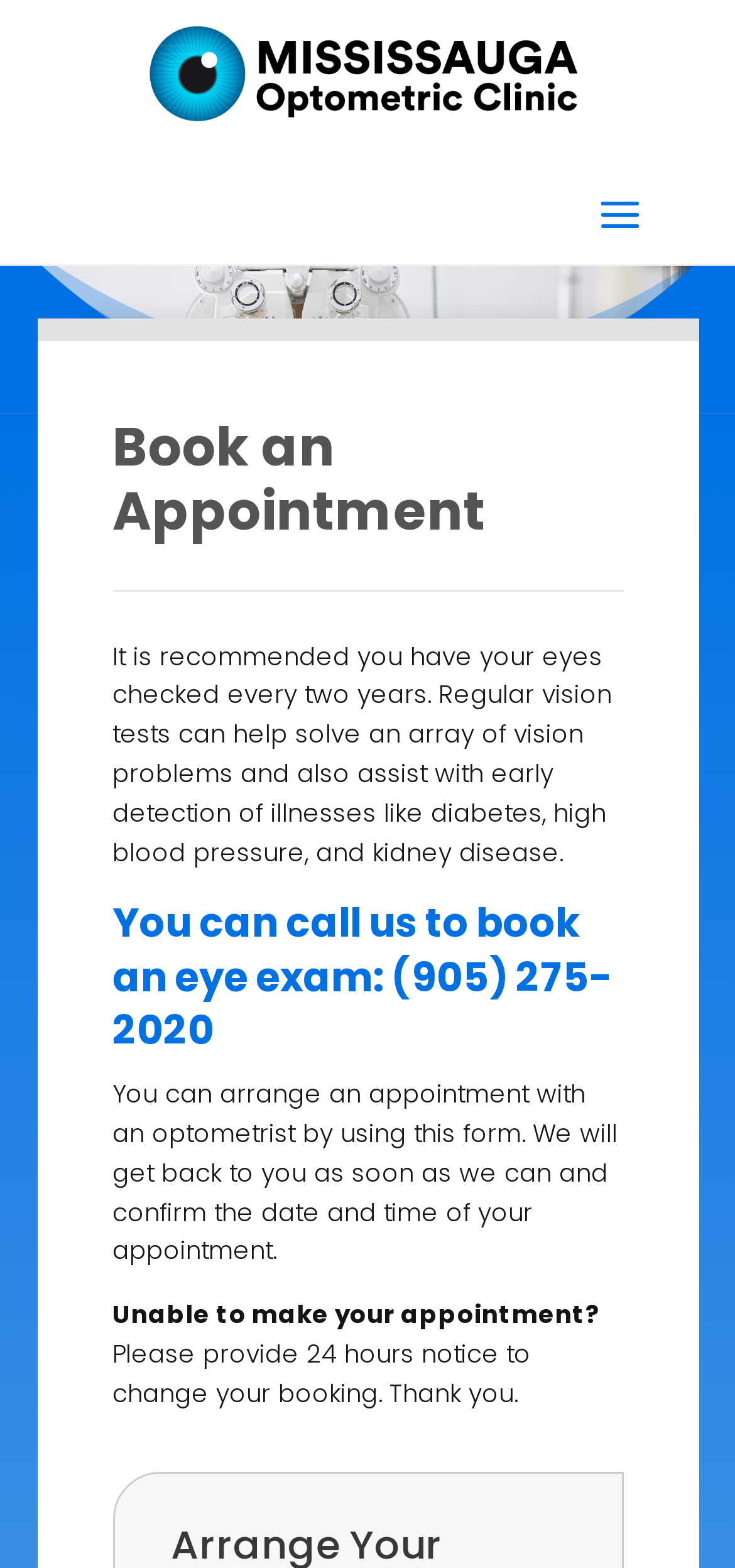For the given element description (905) 275-2020, determine the bounding box coordinates of the UI element. The coordinates should follow the format (top-left x, top-left y, bottom-right x, bottom-right y) and be within the range of 0 to 1.

[0.153, 0.605, 0.832, 0.674]